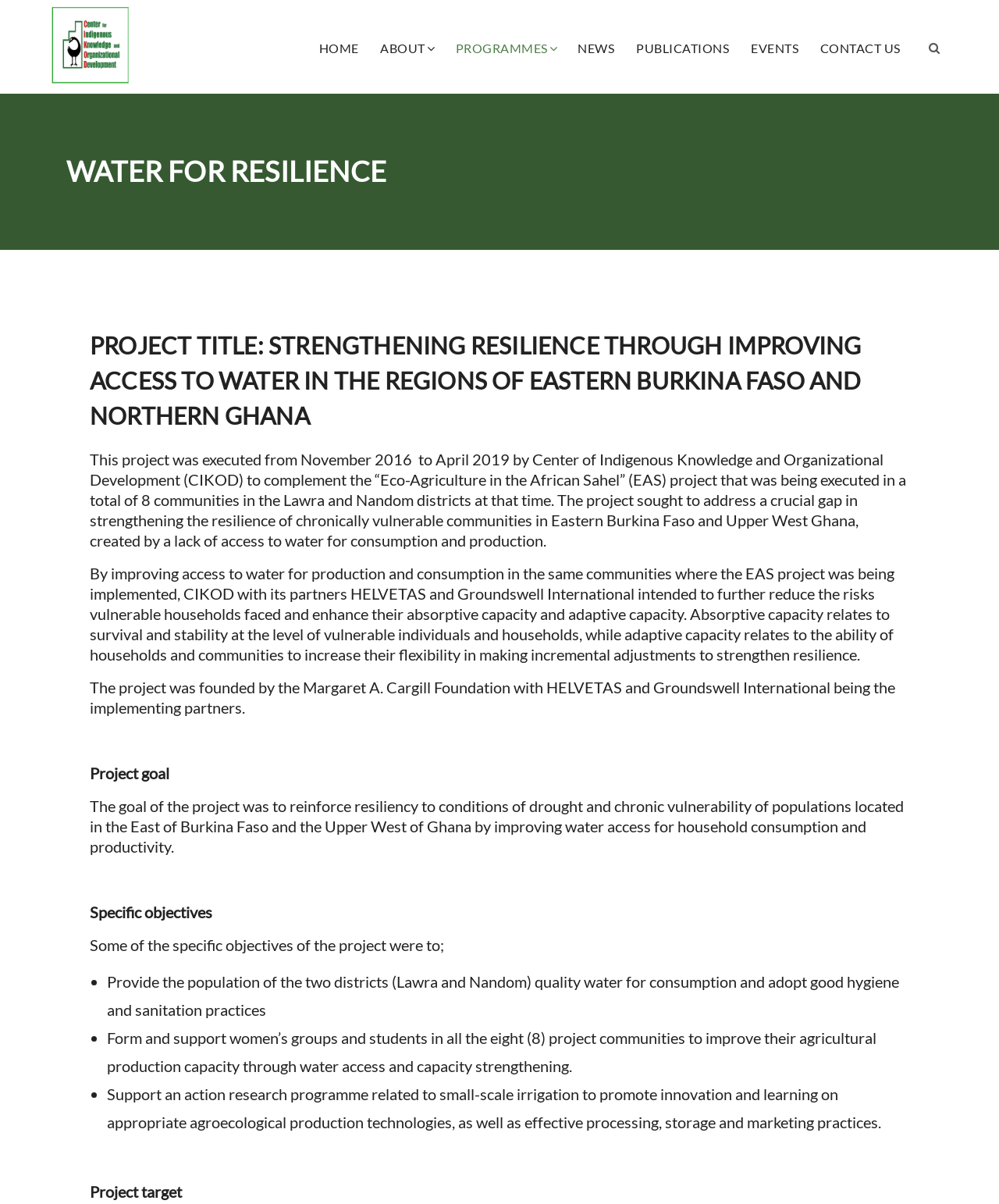Show the bounding box coordinates of the element that should be clicked to complete the task: "Go to the HOME page".

[0.31, 0.0, 0.369, 0.064]